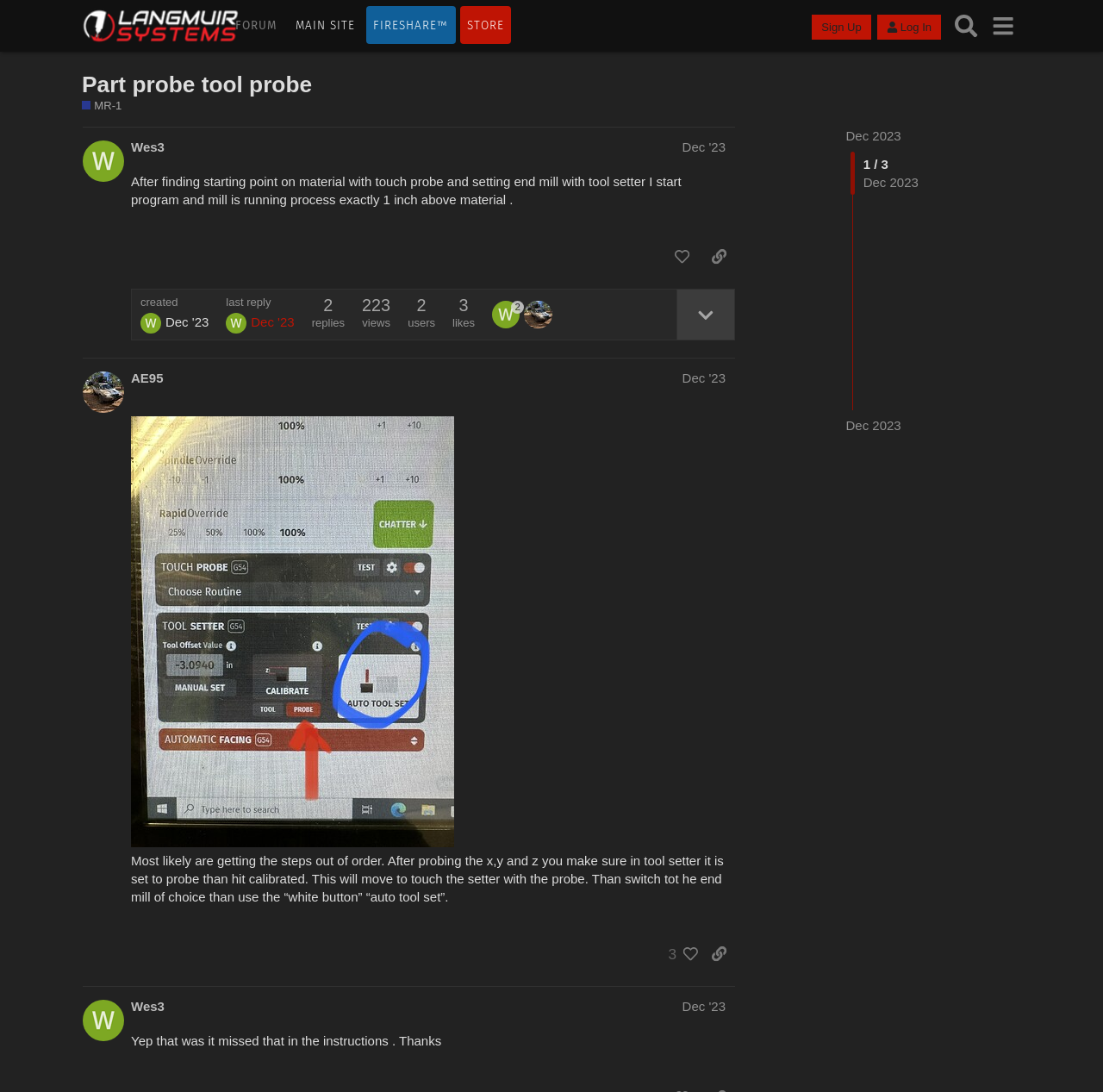Answer this question in one word or a short phrase: How many posts are on this page?

2